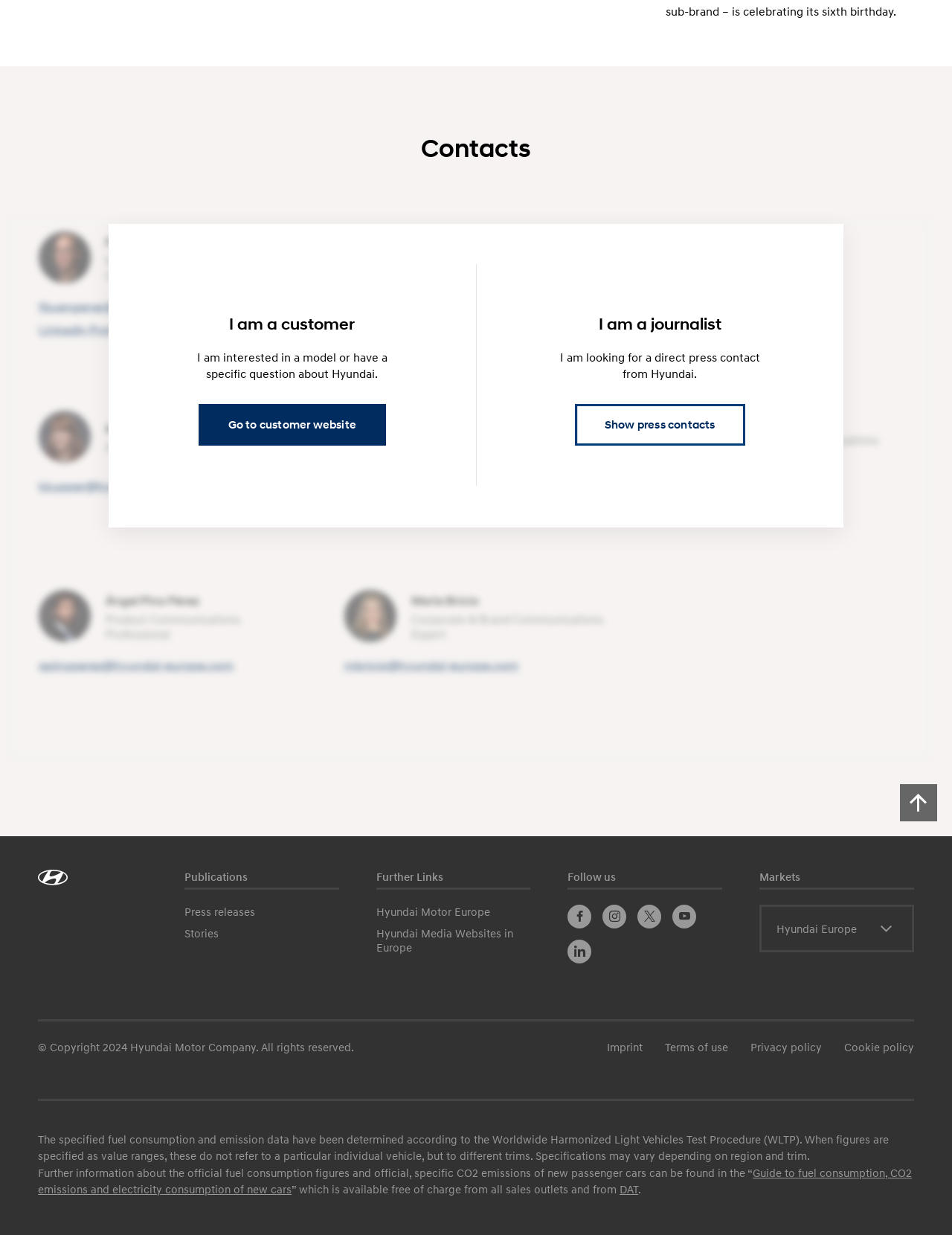Using the provided element description, identify the bounding box coordinates as (top-left x, top-left y, bottom-right x, bottom-right y). Ensure all values are between 0 and 1. Description: parent_node: Publications aria-label="Scroll to top"

[0.945, 0.635, 0.984, 0.665]